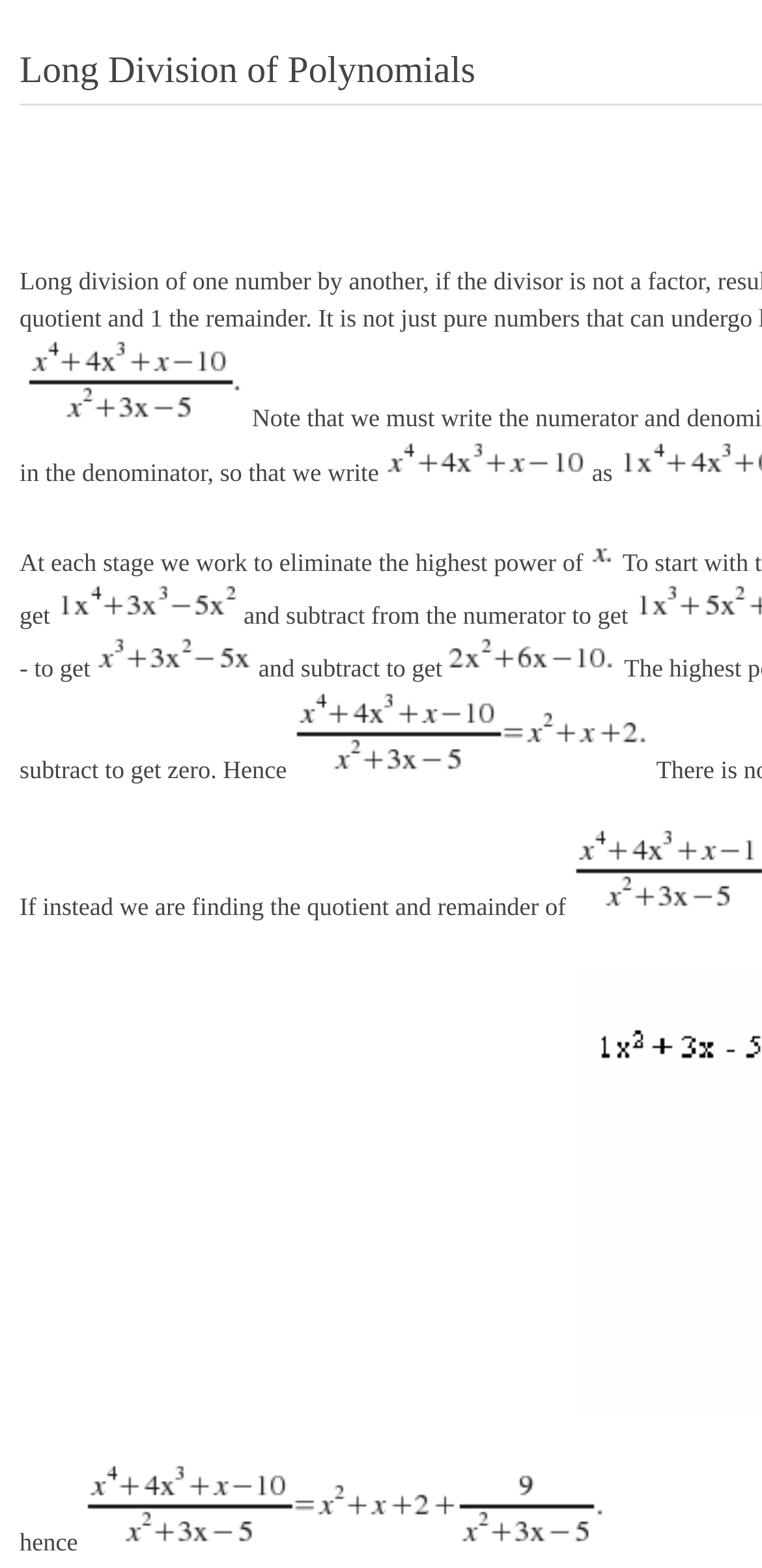How many stages are involved in long division of polynomials?
Refer to the screenshot and respond with a concise word or phrase.

Multiple stages